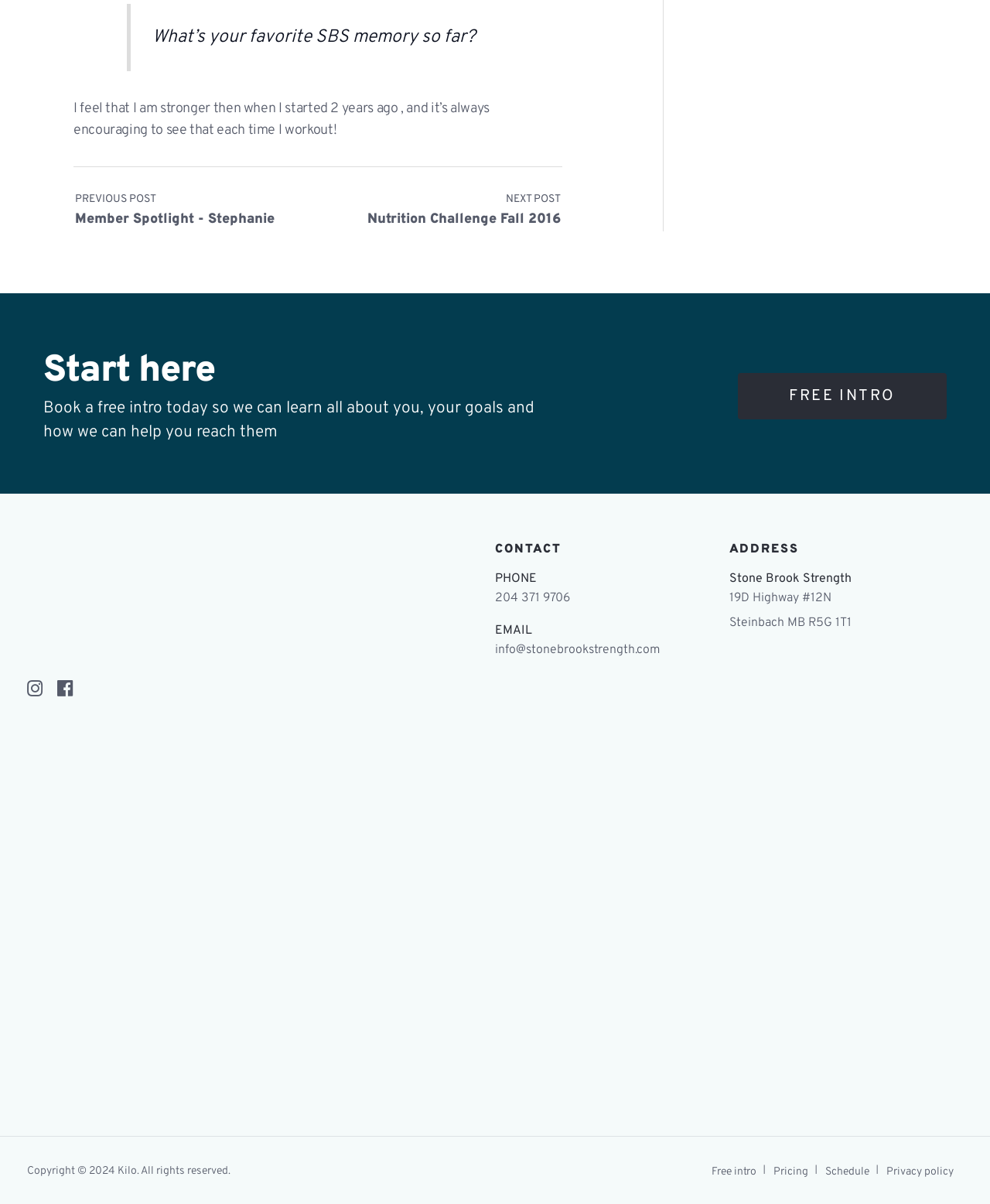Determine the bounding box coordinates for the element that should be clicked to follow this instruction: "Click on 'NEXT POST Nutrition Challenge Fall 2016'". The coordinates should be given as four float numbers between 0 and 1, in the format [left, top, right, bottom].

[0.371, 0.159, 0.566, 0.191]